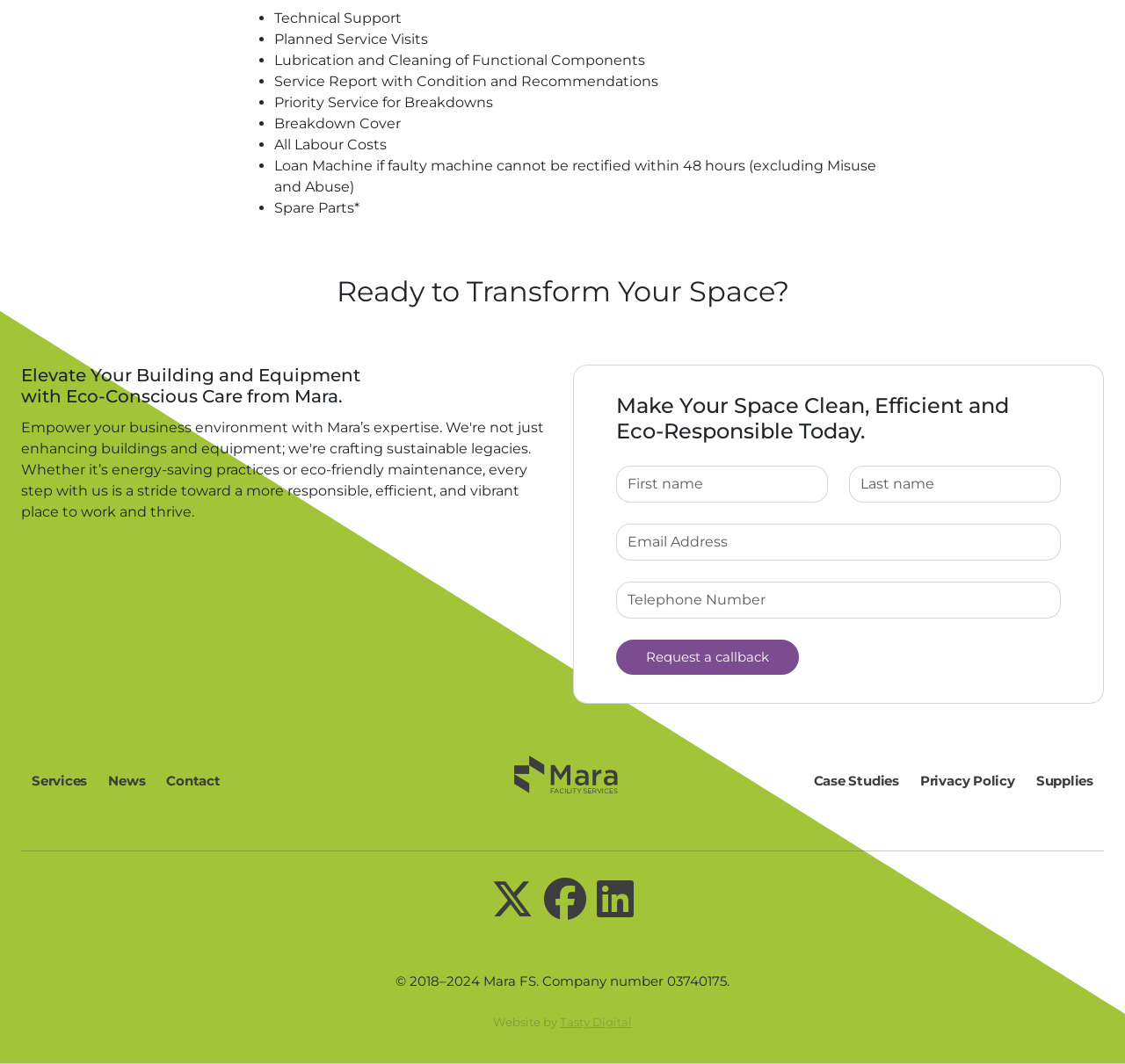What is the purpose of the contact form? Based on the image, give a response in one word or a short phrase.

Request a callback